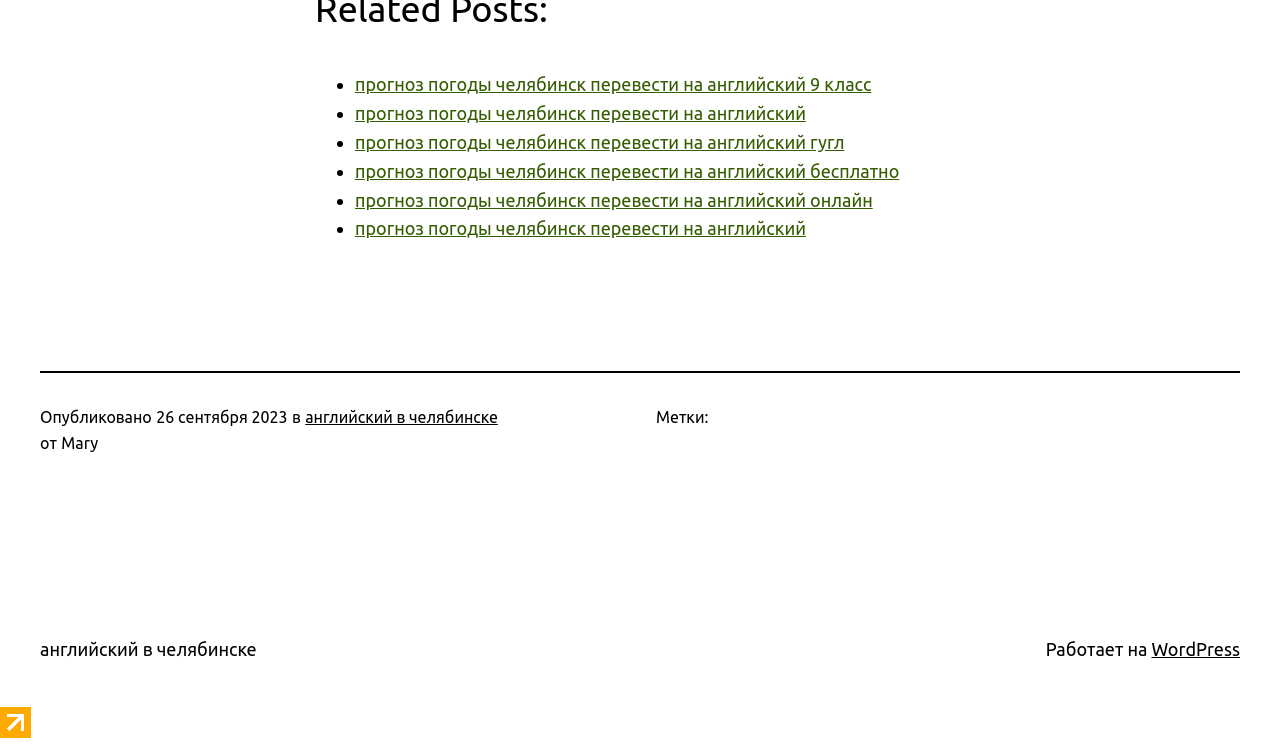Can you show the bounding box coordinates of the region to click on to complete the task described in the instruction: "click the link to translate Chelyabinsk weather forecast to English"?

[0.277, 0.1, 0.681, 0.126]